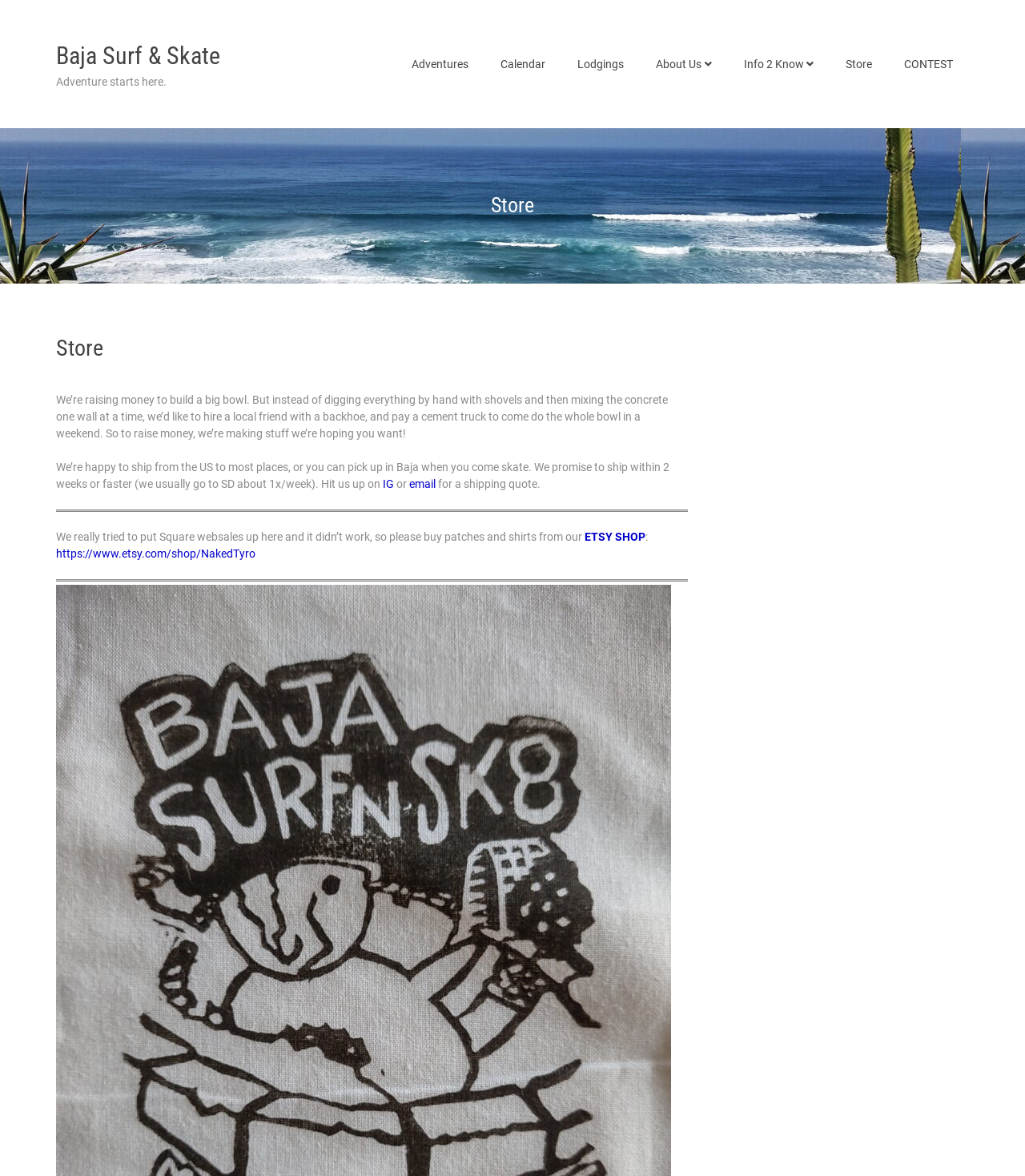Pinpoint the bounding box coordinates of the area that must be clicked to complete this instruction: "Check out the 'CONTEST' section".

[0.866, 0.037, 0.945, 0.072]